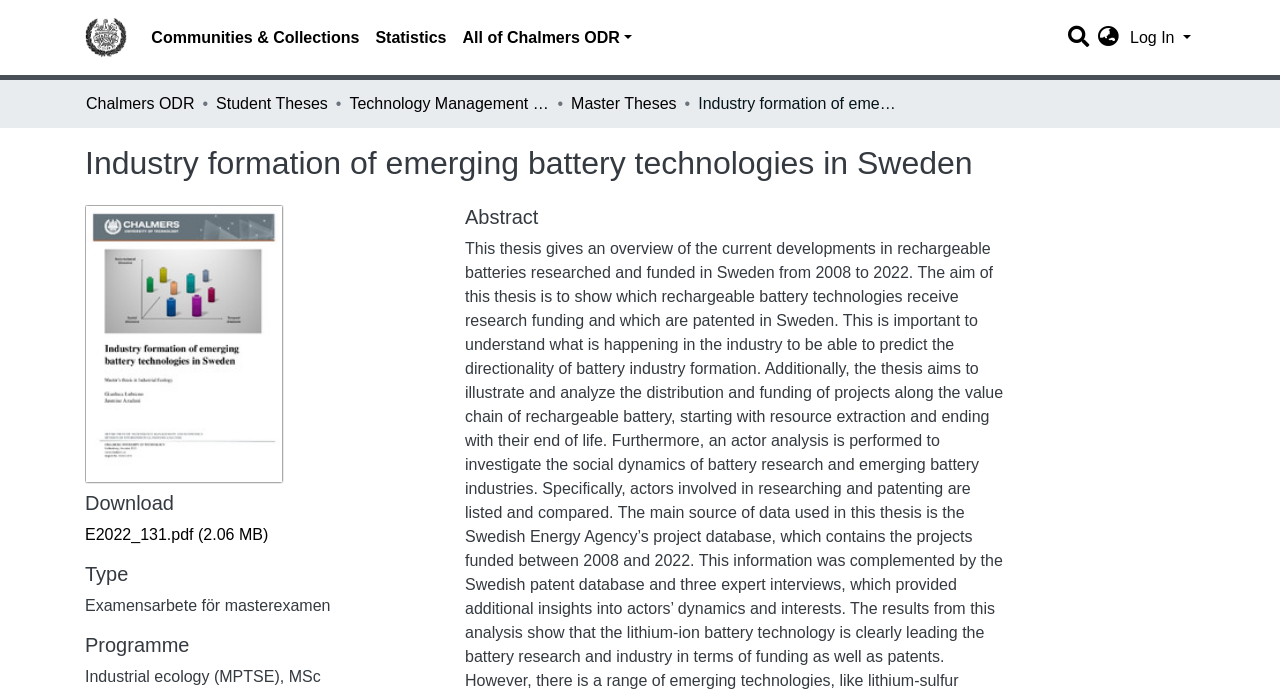Provide a short, one-word or phrase answer to the question below:
What is the file format of the downloadable thesis?

PDF